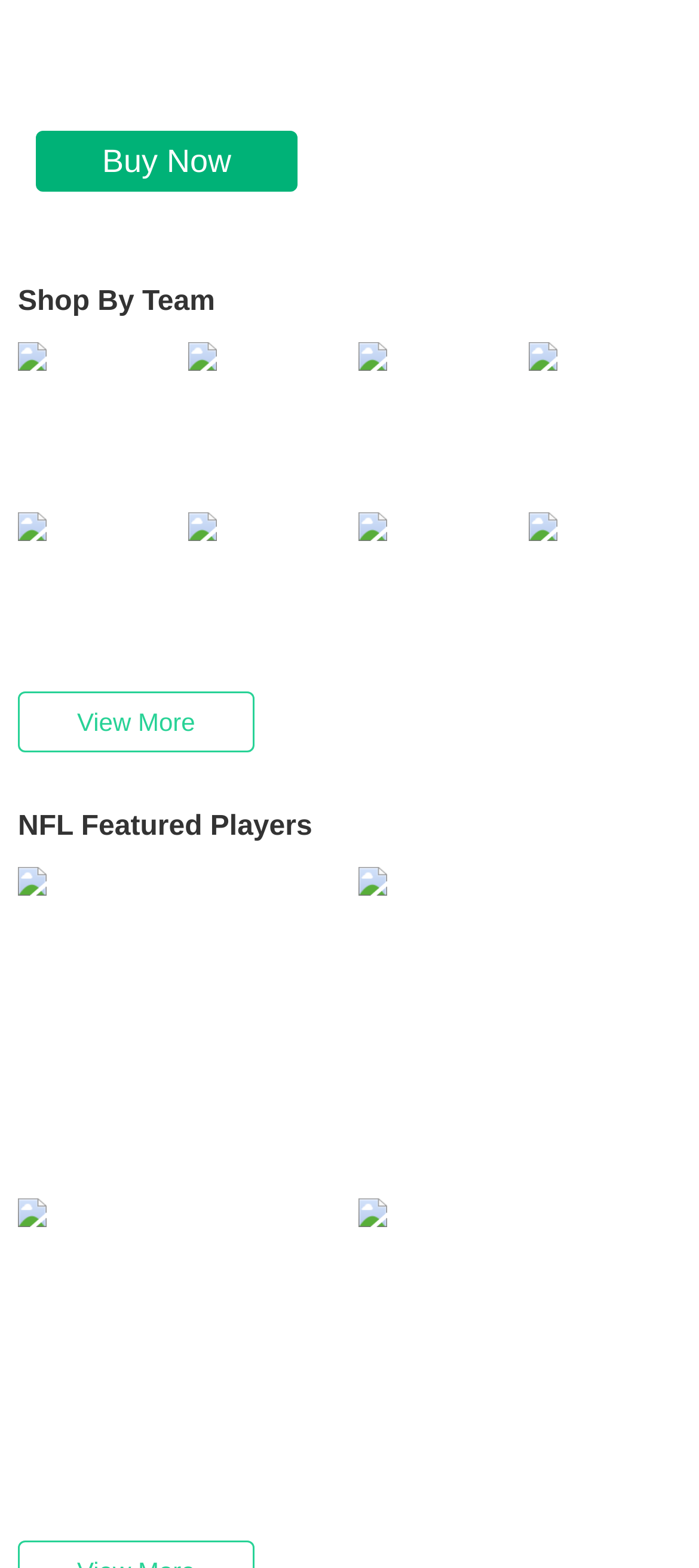What is the main category of jerseys on this webpage?
Please use the visual content to give a single word or phrase answer.

NFL Jerseys